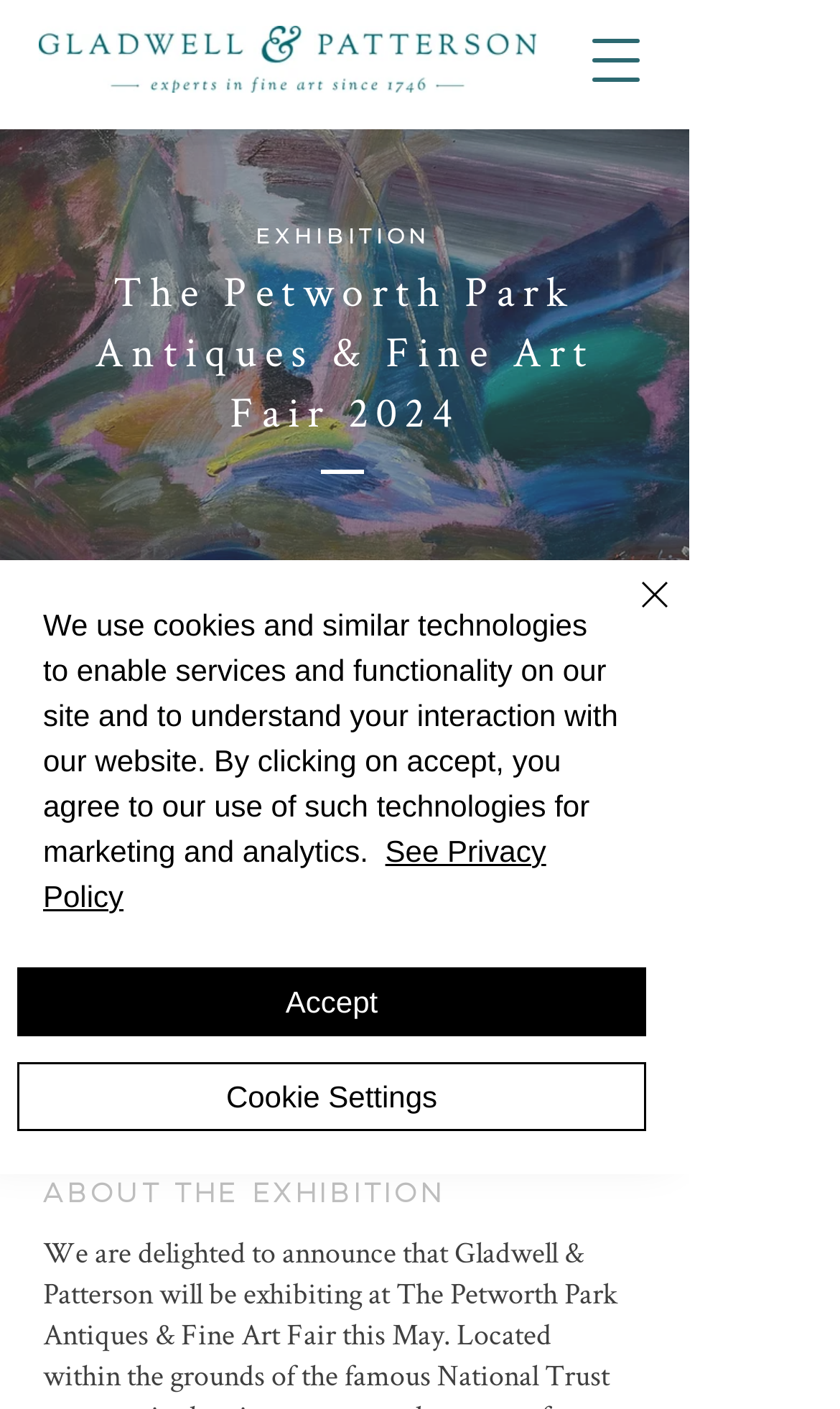Locate the bounding box for the described UI element: "aria-label="Close"". Ensure the coordinates are four float numbers between 0 and 1, formatted as [left, top, right, bottom].

[0.687, 0.404, 0.81, 0.477]